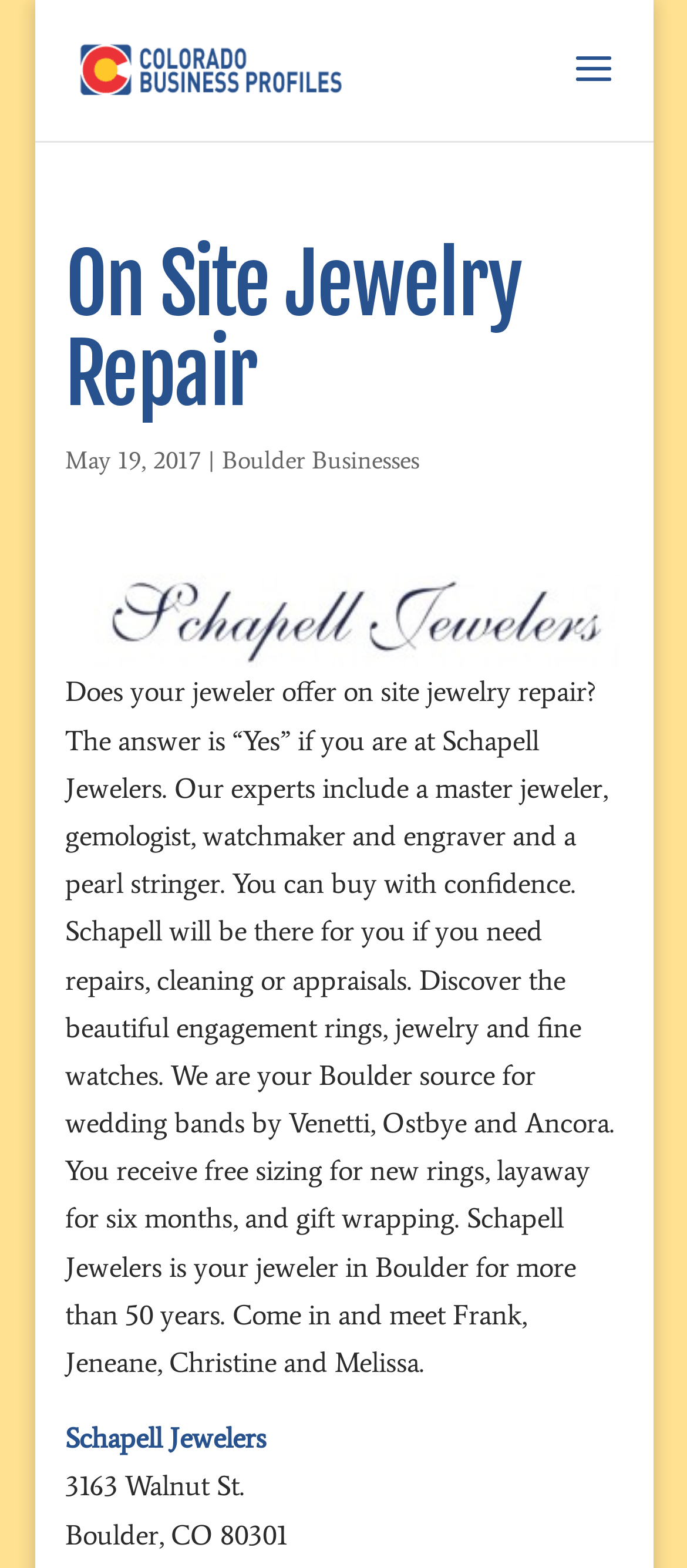What is the profession of the expert at Schapell Jewelers?
Give a single word or phrase answer based on the content of the image.

Master jeweler